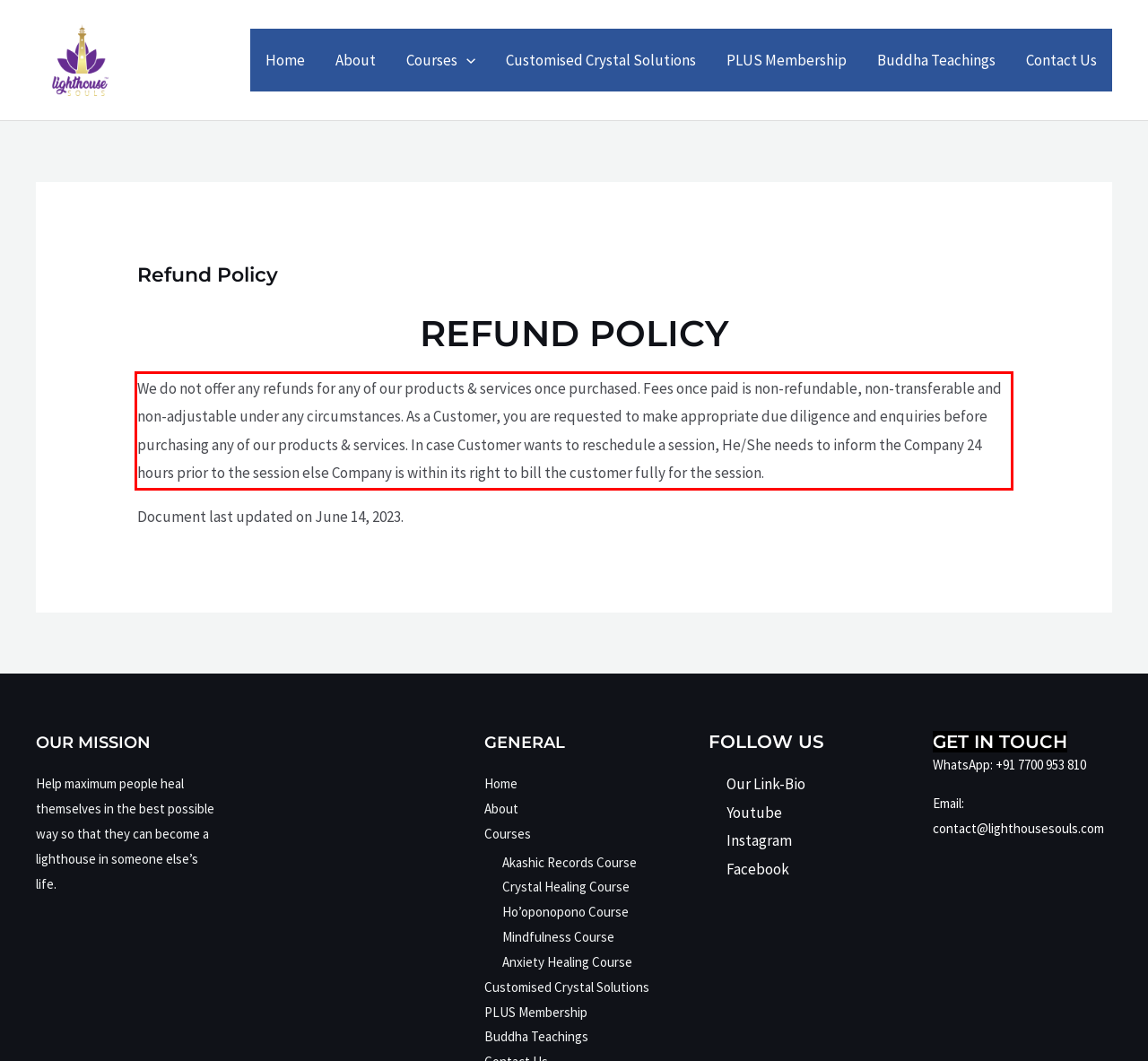You are presented with a webpage screenshot featuring a red bounding box. Perform OCR on the text inside the red bounding box and extract the content.

We do not offer any refunds for any of our products & services once purchased. Fees once paid is non-refundable, non-transferable and non-adjustable under any circumstances. As a Customer, you are requested to make appropriate due diligence and enquiries before purchasing any of our products & services. In case Customer wants to reschedule a session, He/She needs to inform the Company 24 hours prior to the session else Company is within its right to bill the customer fully for the session.